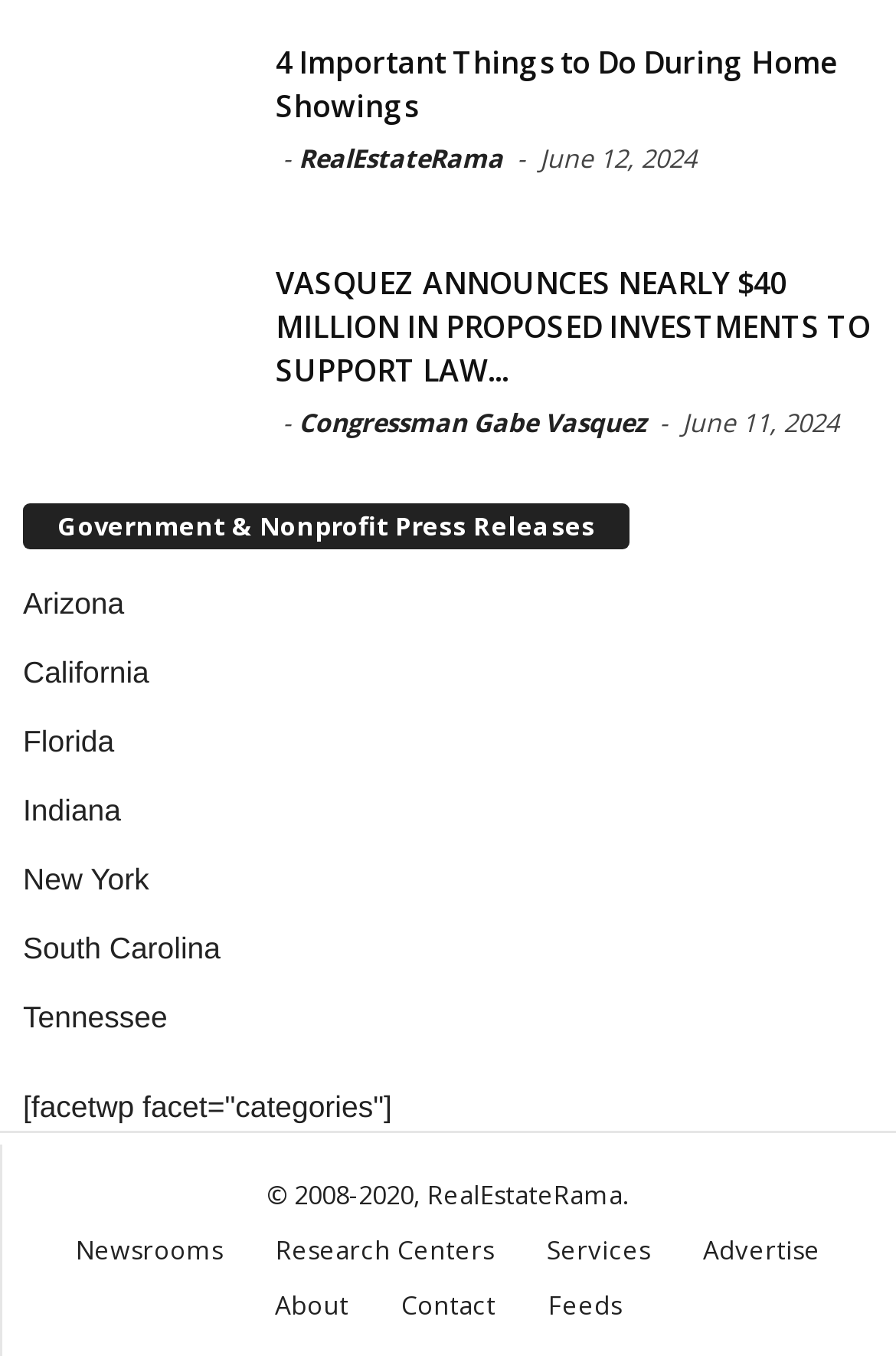Identify the coordinates of the bounding box for the element that must be clicked to accomplish the instruction: "Explore Government & Nonprofit Press Releases".

[0.064, 0.375, 0.664, 0.401]